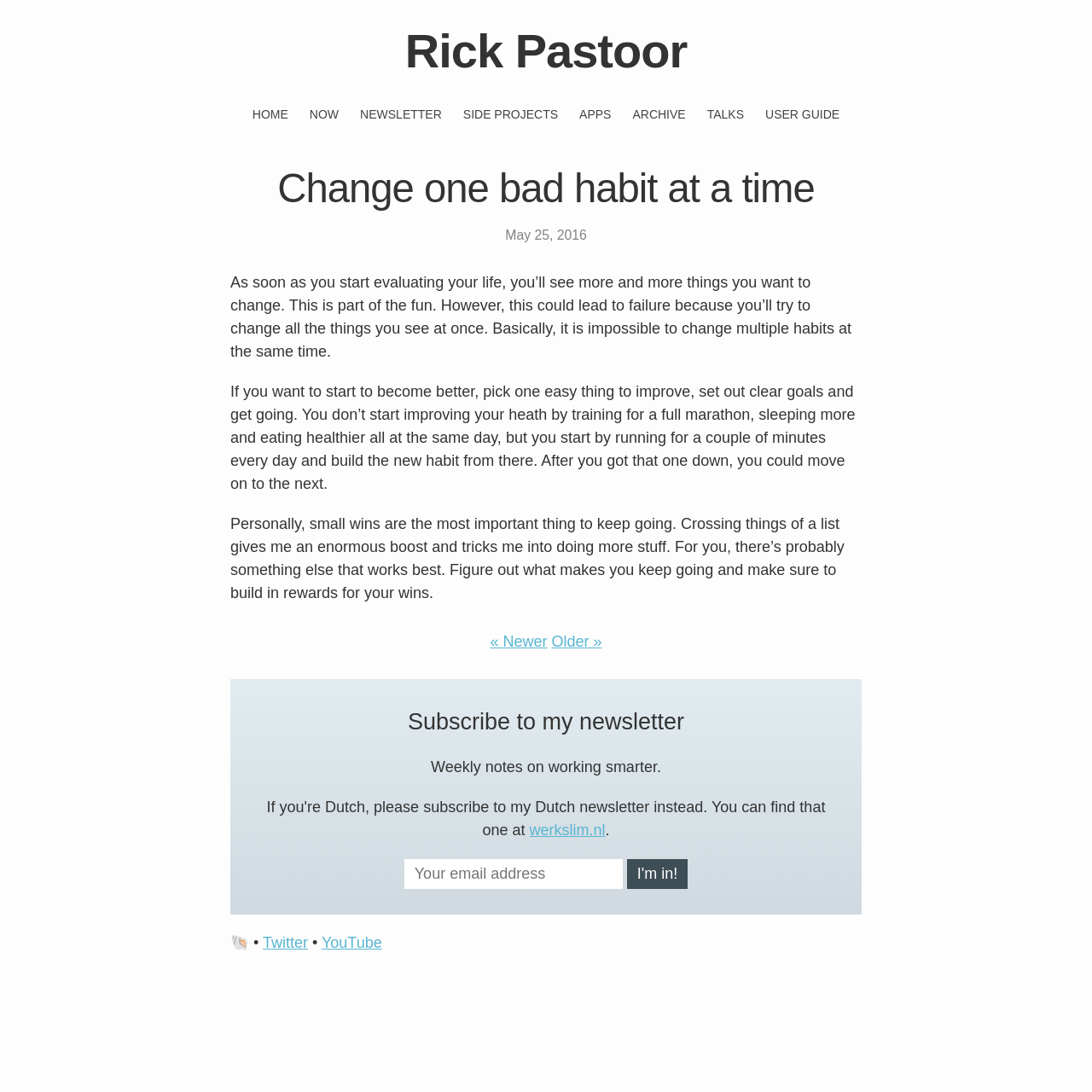Look at the image and answer the question in detail:
What is the purpose of the textbox?

The textbox is located in the 'Subscribe to my newsletter' section and is labeled 'Your email address', indicating that it is used to enter an email address to subscribe to the newsletter.